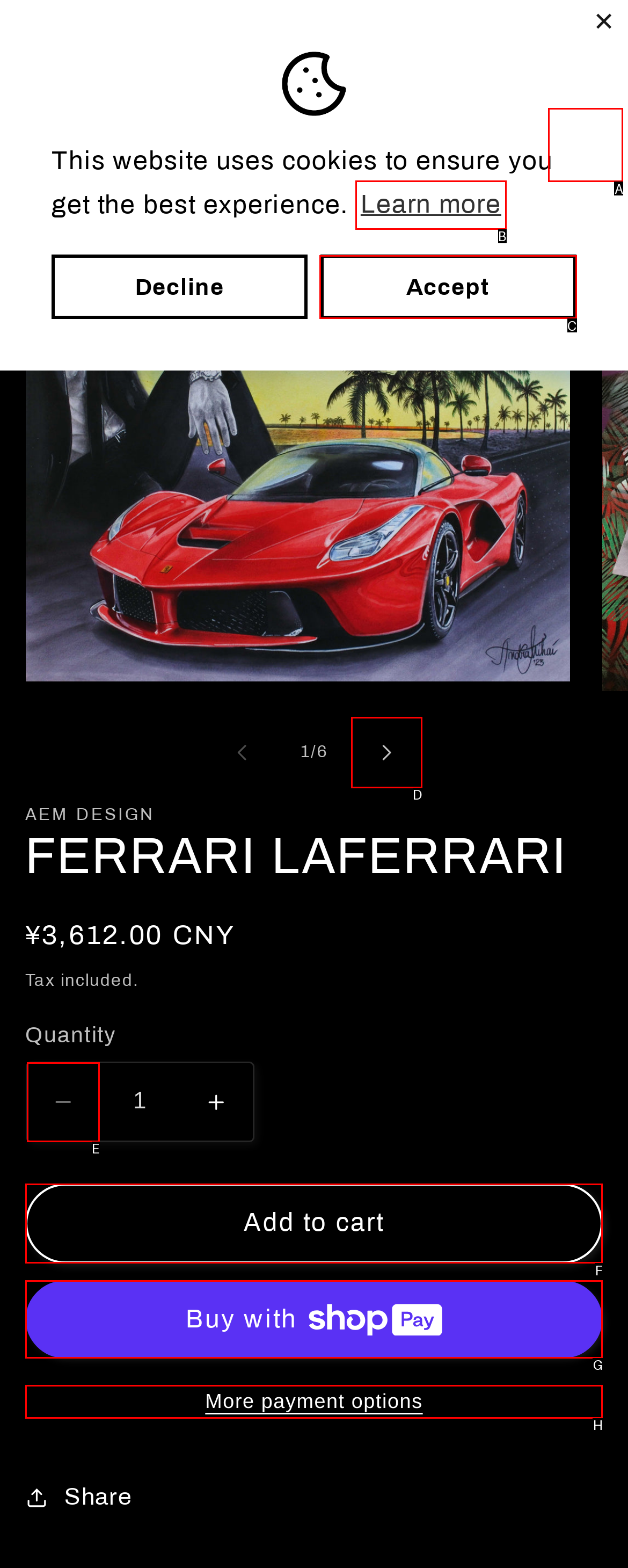Given the task: View the cart, point out the letter of the appropriate UI element from the marked options in the screenshot.

A